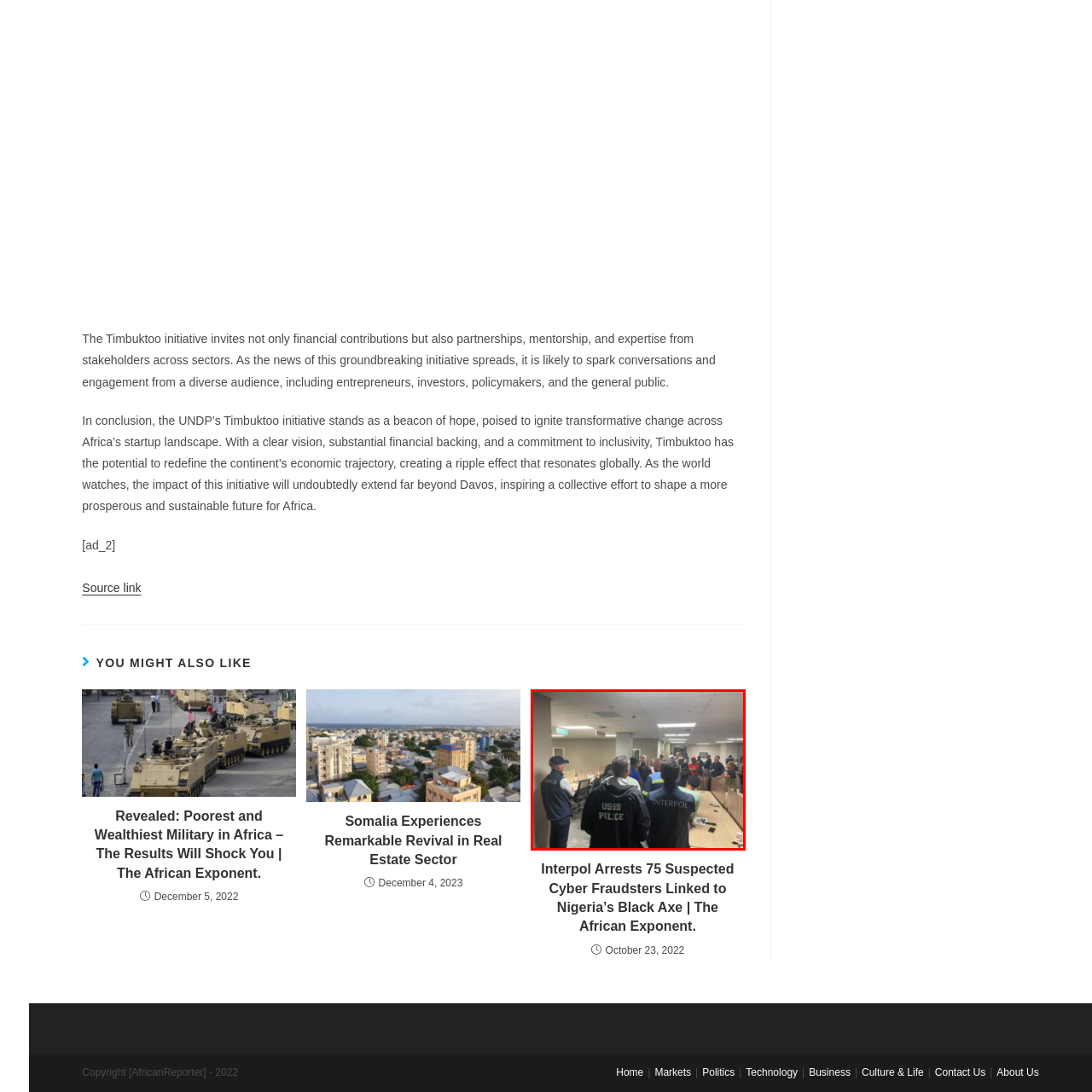Observe the area inside the red box, What is the purpose of the gathering? Respond with a single word or phrase.

Official meeting or discussion